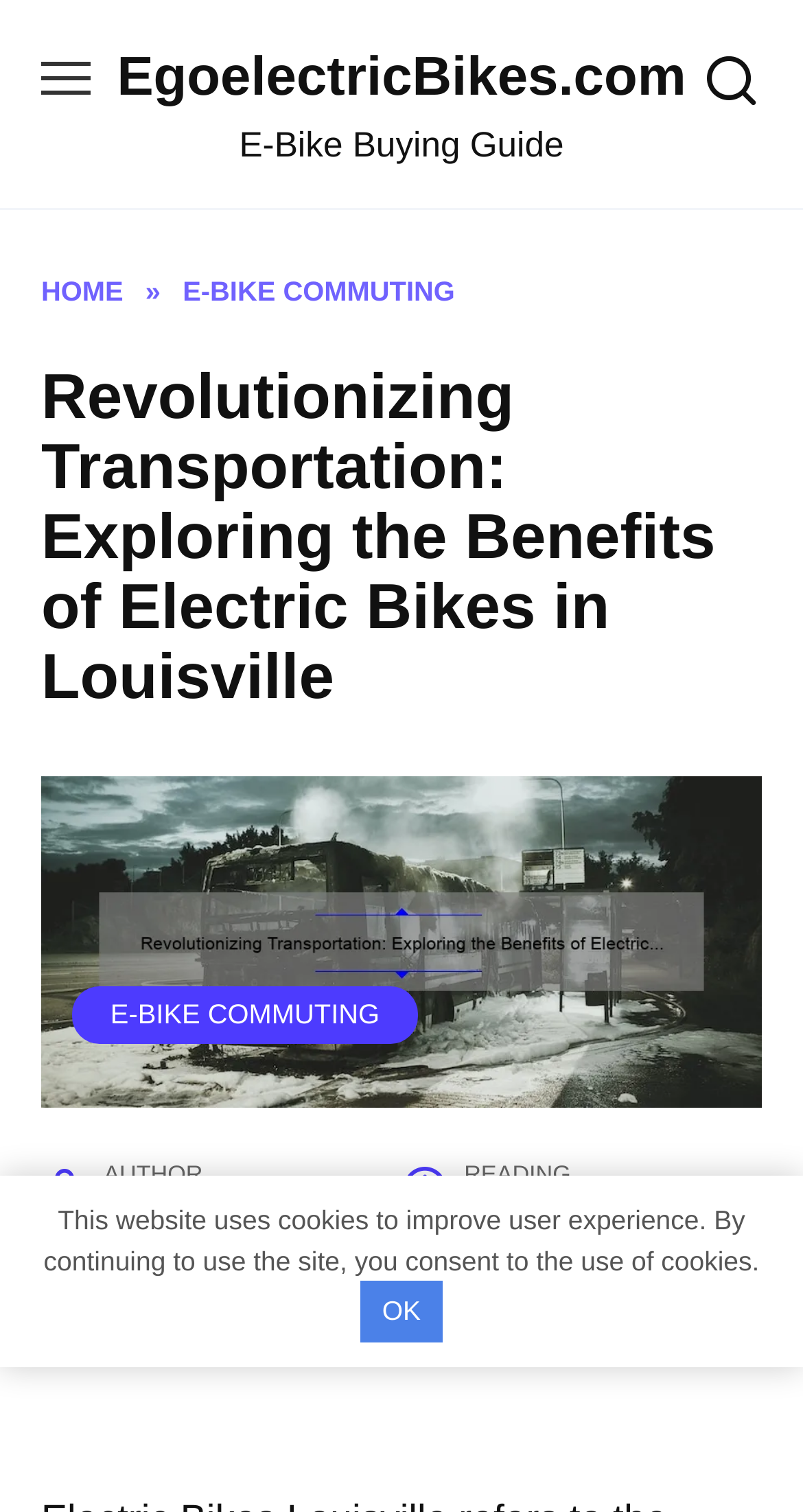Provide a thorough and detailed response to the question by examining the image: 
How long does it take to read the article?

I found the reading time by looking at the section below the main heading, where it says 'READING' followed by the time '9 min'.